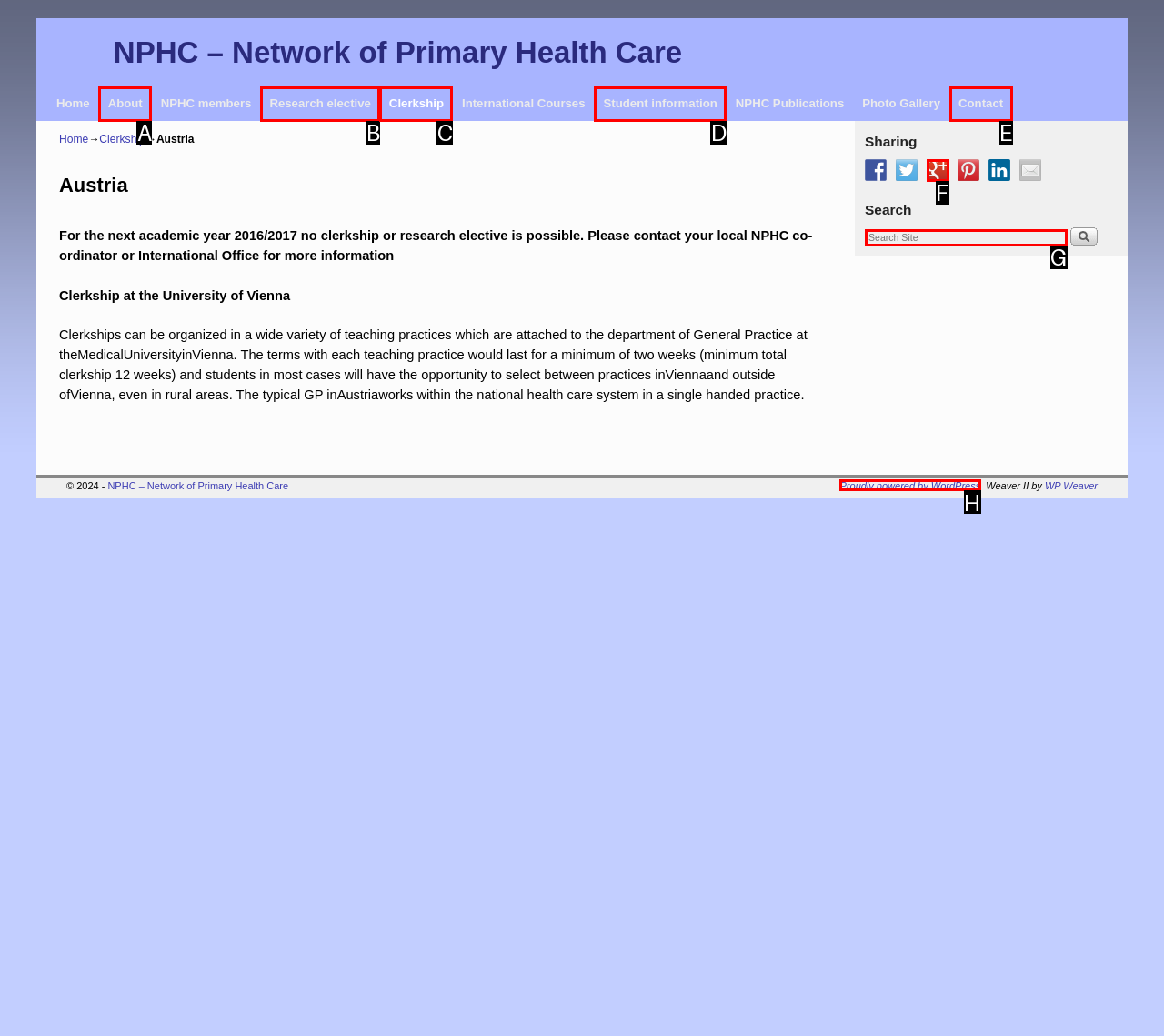From the options provided, determine which HTML element best fits the description: name="s" placeholder="Search Site". Answer with the correct letter.

G